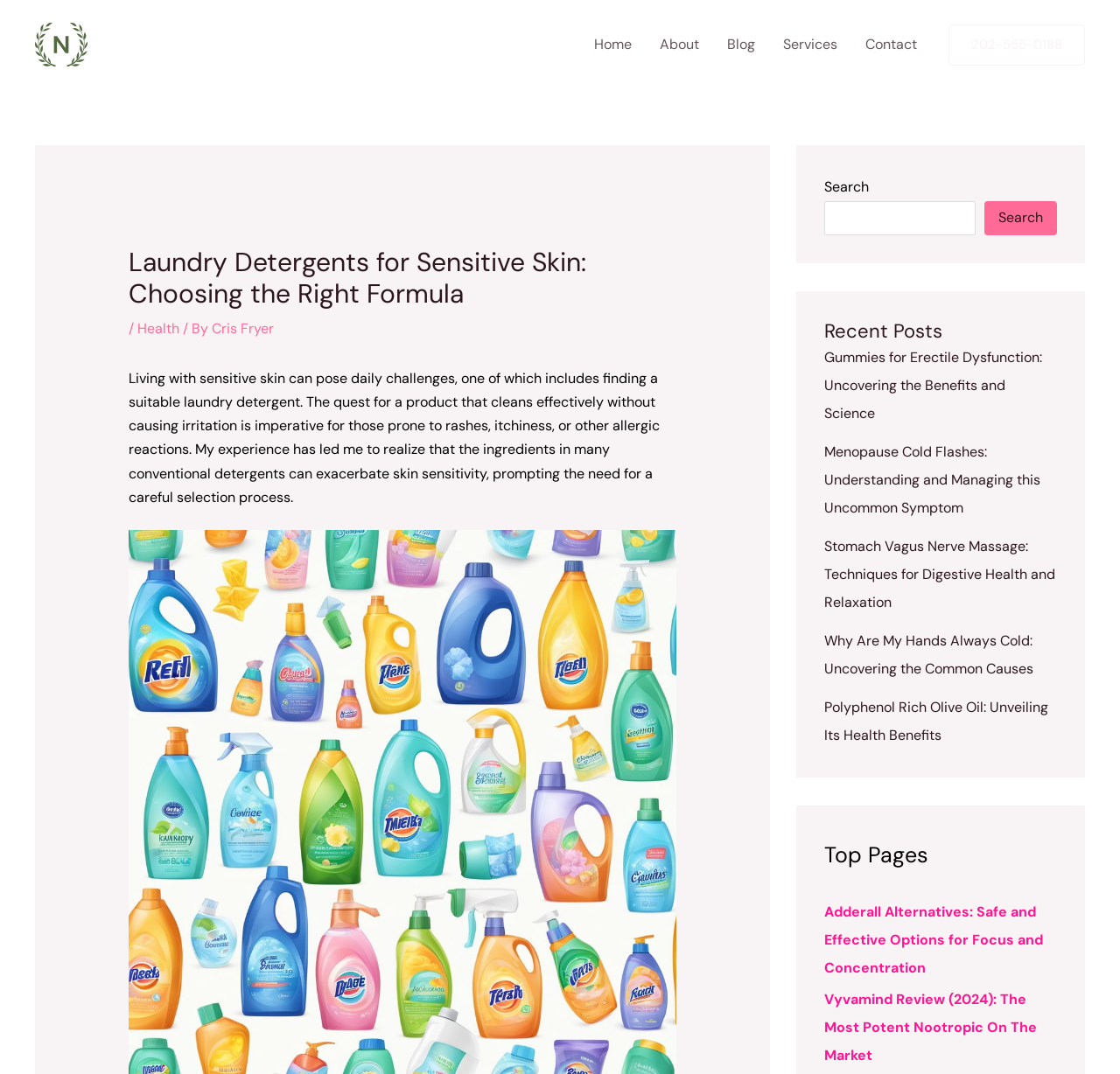What is the category of the article?
Look at the image and provide a short answer using one word or a phrase.

Health